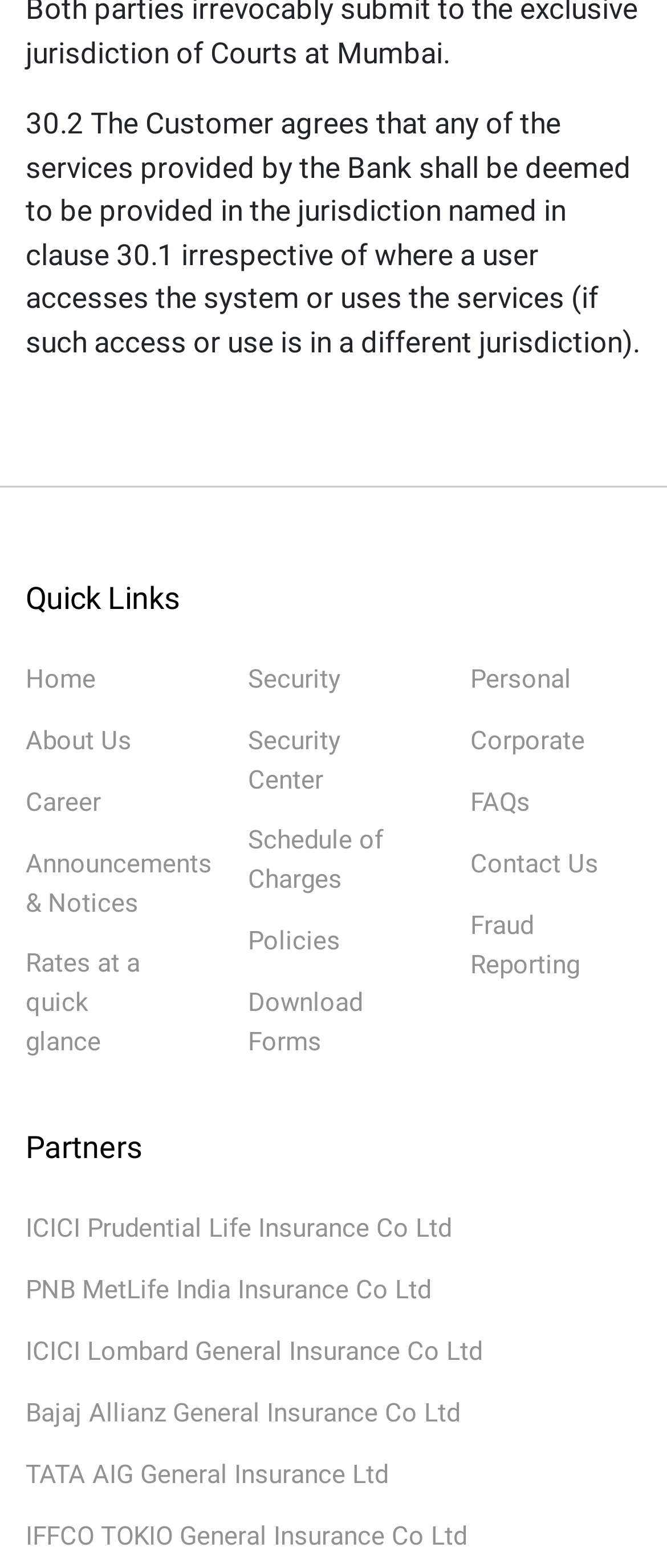Given the description of a UI element: "Rates at a quick glance", identify the bounding box coordinates of the matching element in the webpage screenshot.

[0.038, 0.604, 0.21, 0.674]